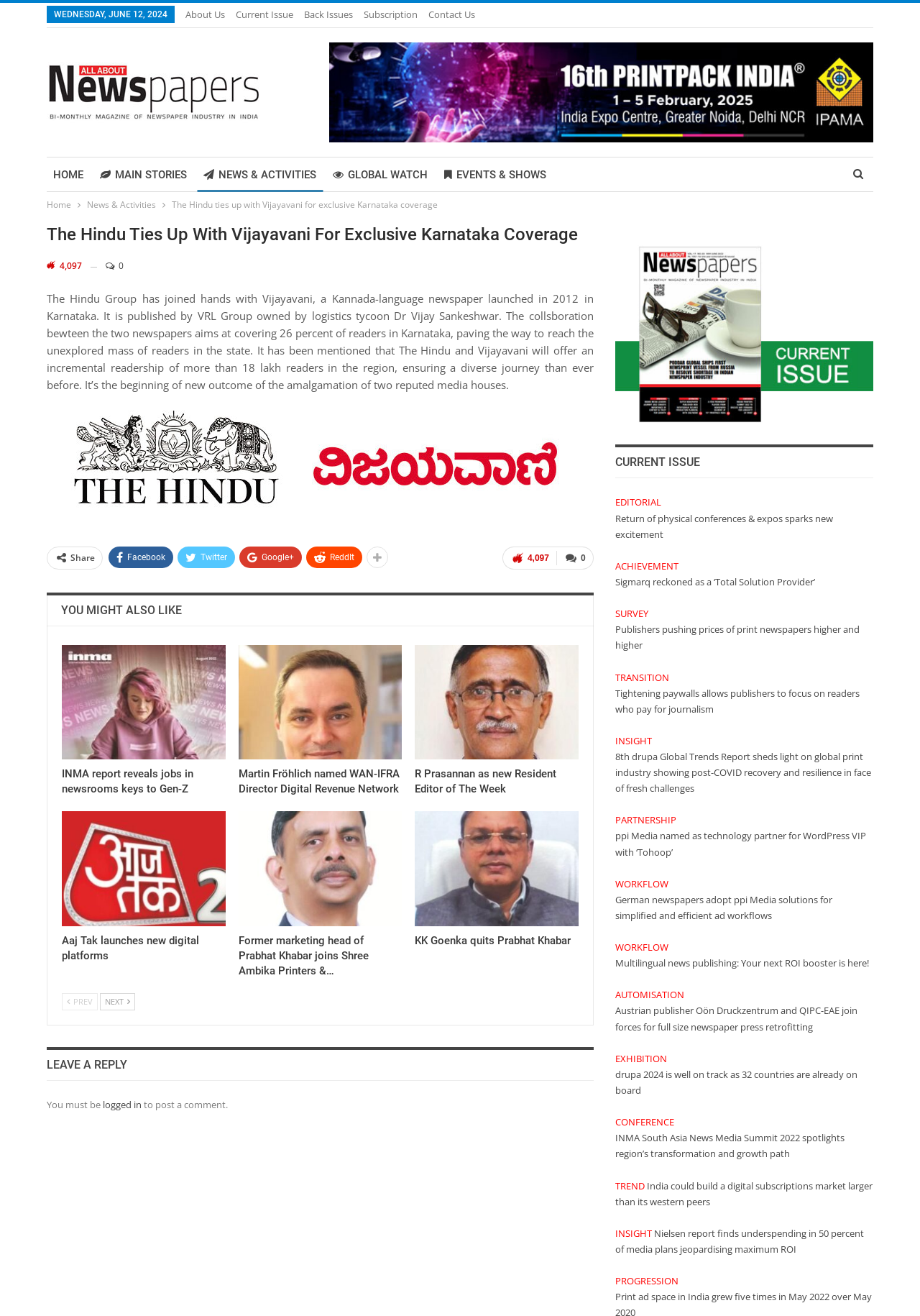Respond with a single word or short phrase to the following question: 
What is the percentage of readers in Karnataka that The Hindu and Vijayavani aim to cover?

26 percent